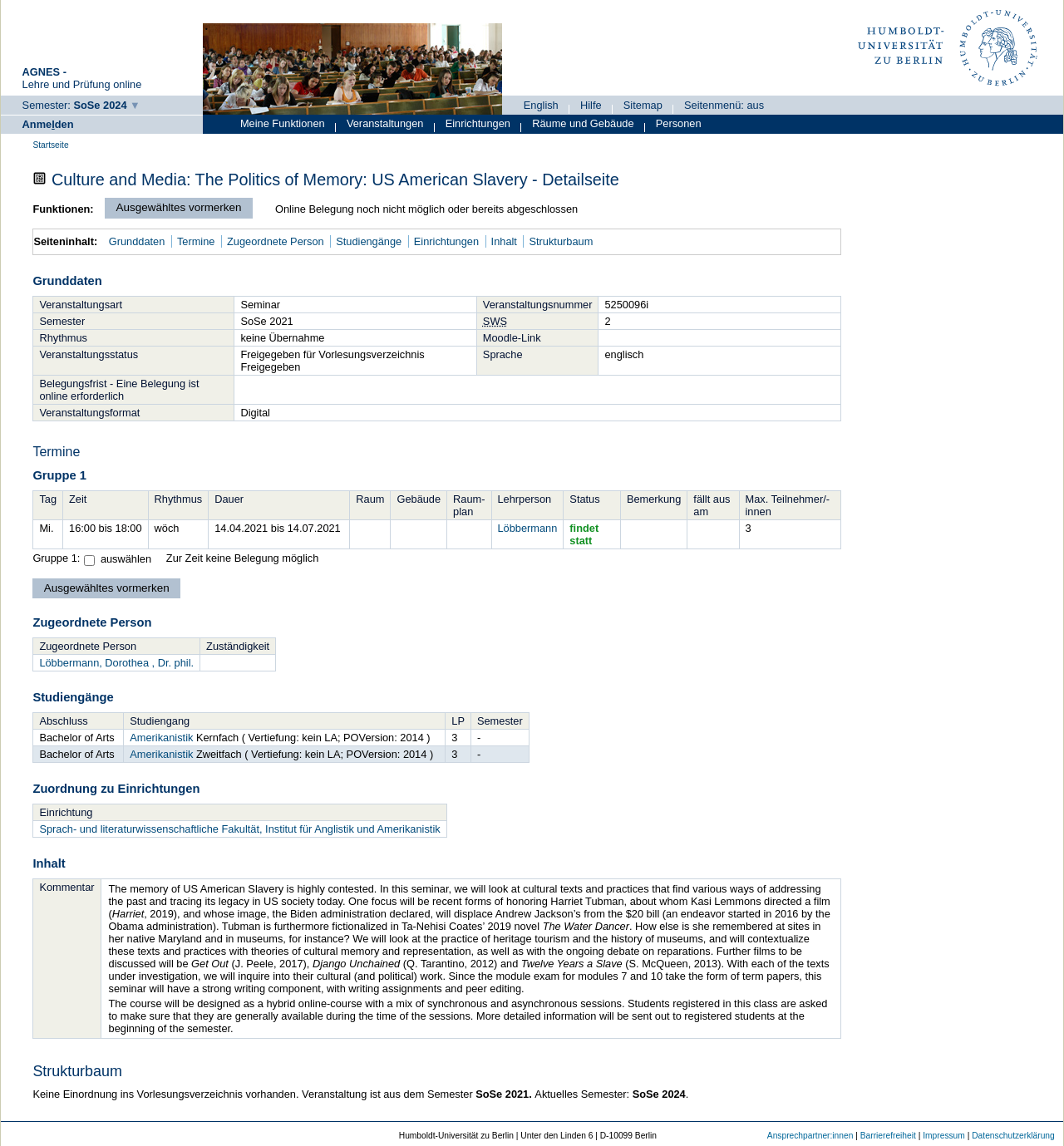Could you highlight the region that needs to be clicked to execute the instruction: "Click the 'Termine' link"?

[0.166, 0.205, 0.202, 0.216]